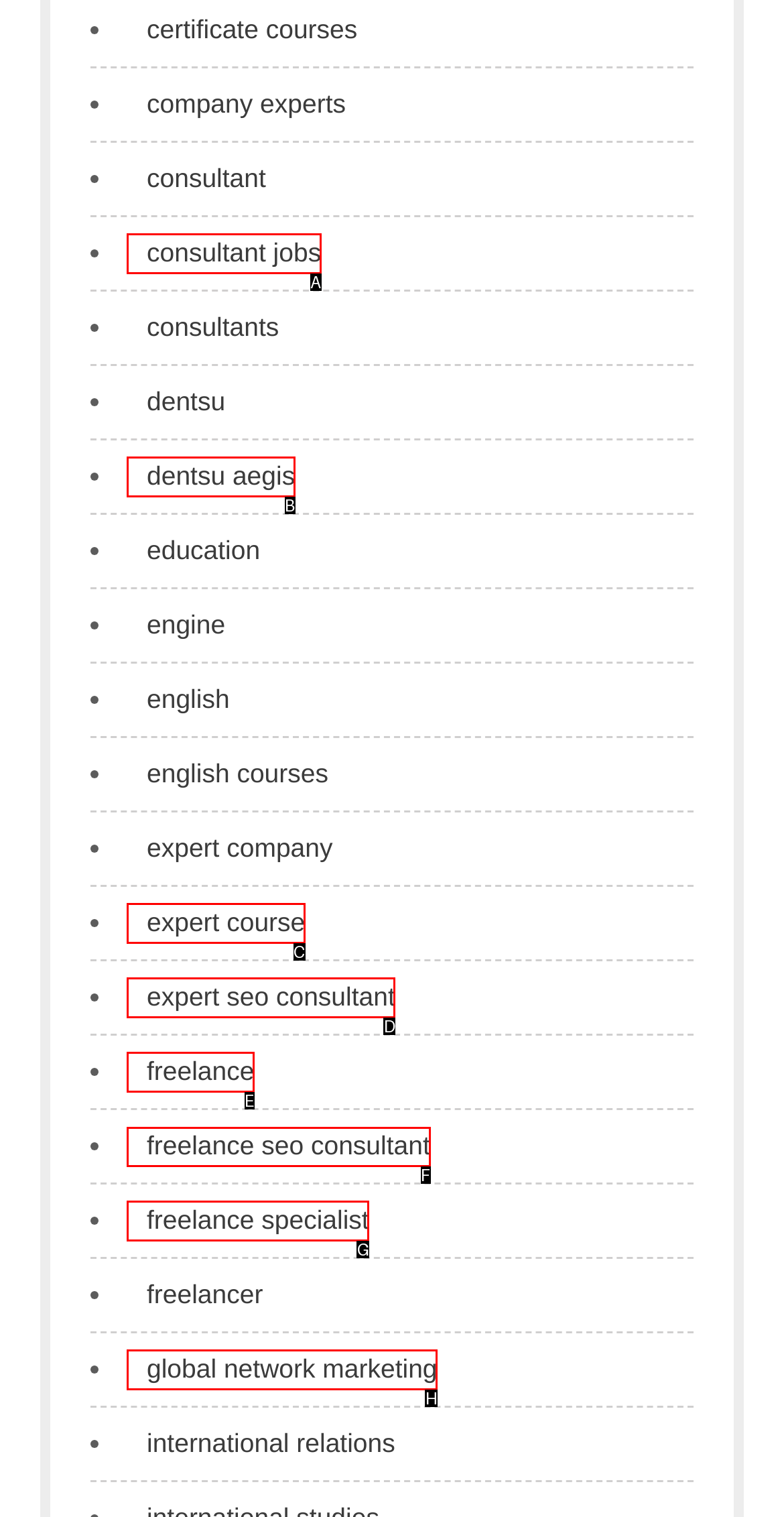Find the appropriate UI element to complete the task: check freelance seo consultant. Indicate your choice by providing the letter of the element.

F